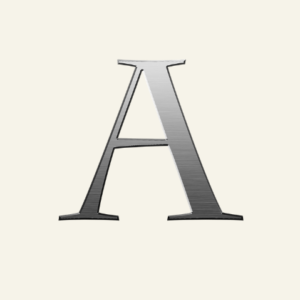Elaborate on the details you observe in the image.

The image features a stylized letter "A" rendered in a refined silver texture, exuding a sense of elegance and sophistication. This graphic serves as a symbolic element, potentially representing a brand, concept, or theme, and is prominently placed against a soft, light-colored background. Such design choices often reflect a modern aesthetic while conveying professionalism and clarity. The simplicity of the letter's design allows it to stand out, making it a versatile motif for various contexts, particularly in discussions related to literature, authorship, or artistic expression.